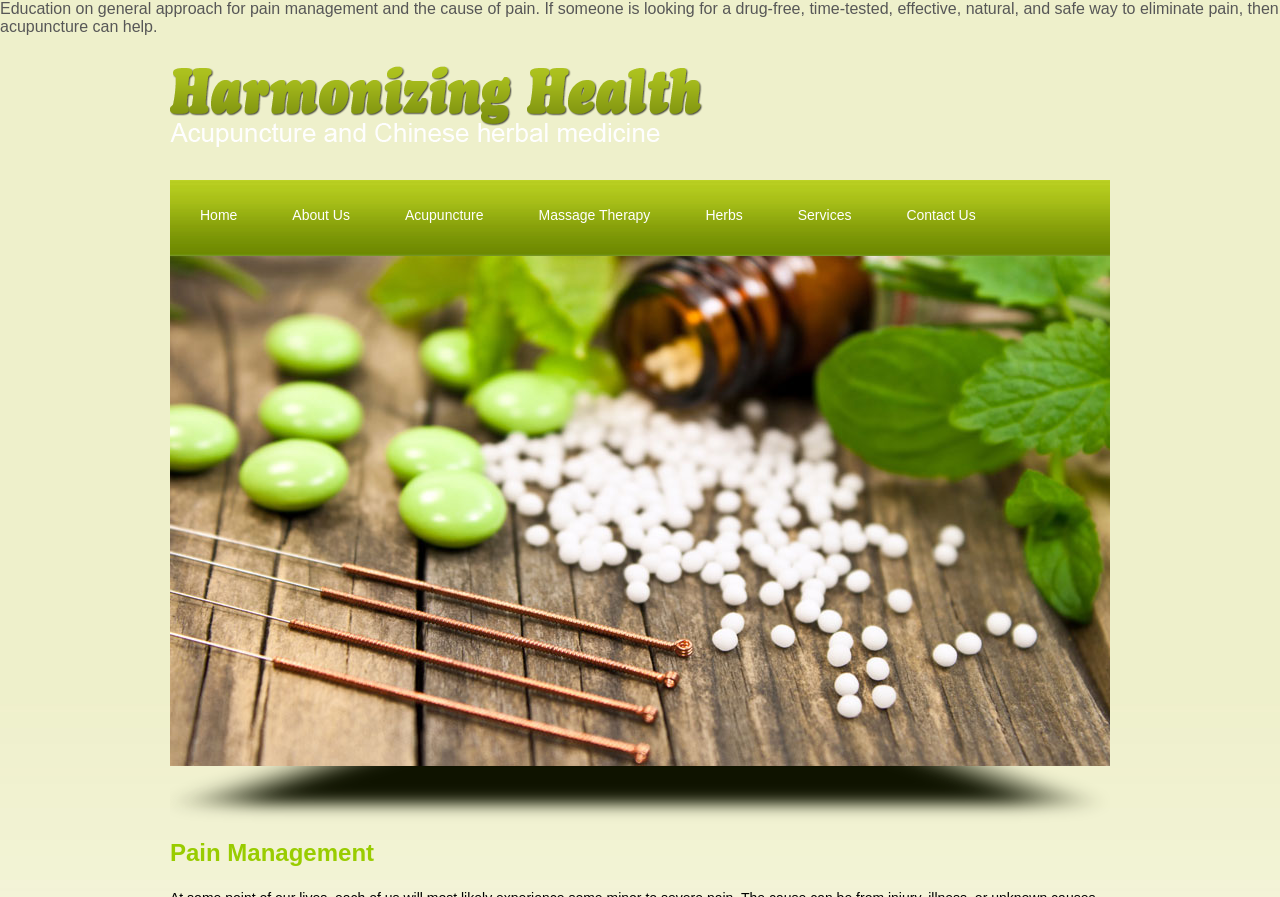Locate the UI element described as follows: "Home". Return the bounding box coordinates as four float numbers between 0 and 1 in the order [left, top, right, bottom].

[0.141, 0.217, 0.201, 0.269]